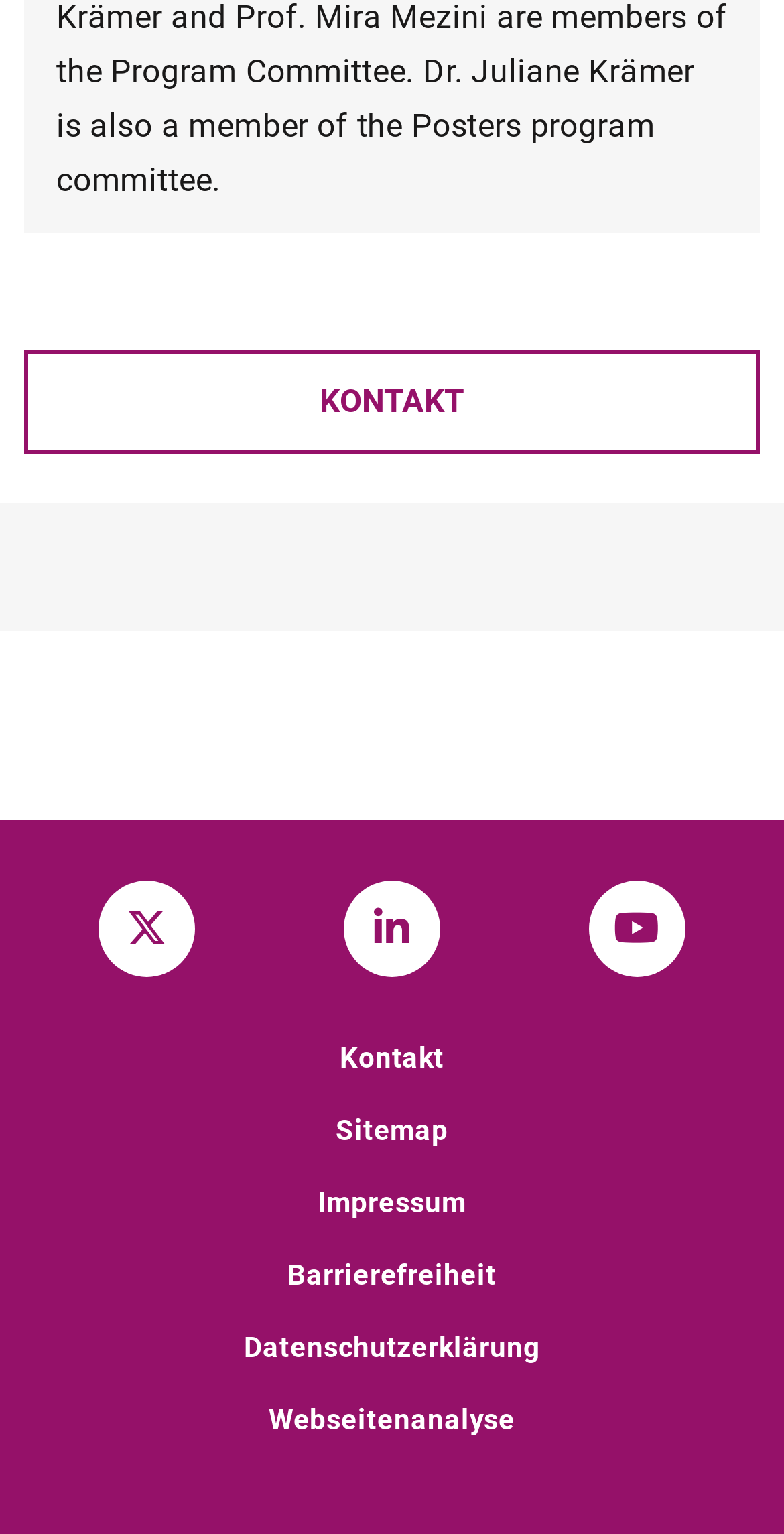Determine the bounding box coordinates of the target area to click to execute the following instruction: "visit the blogroll page."

None